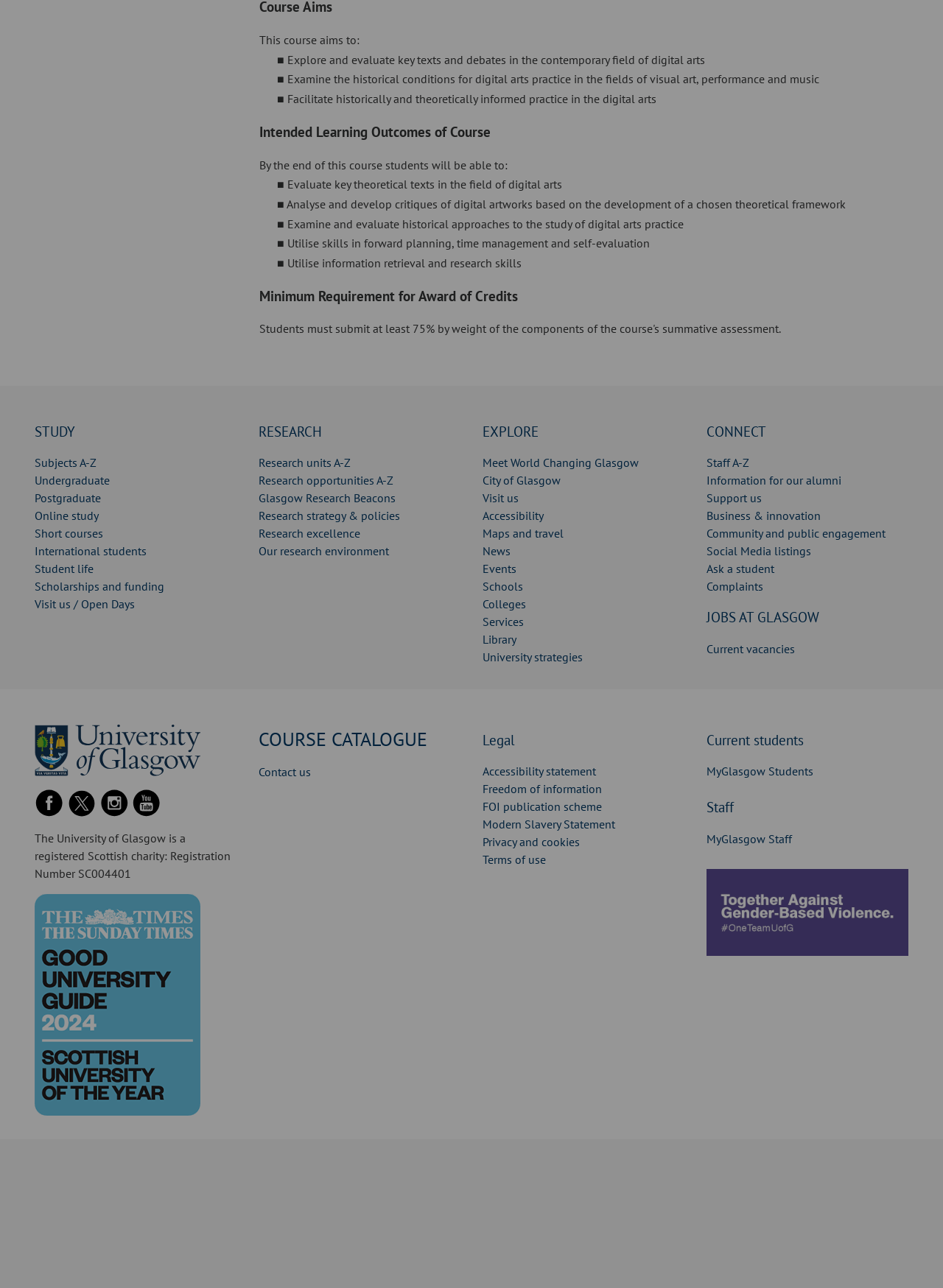Specify the bounding box coordinates of the area to click in order to follow the given instruction: "Click on 'STUDY'."

[0.037, 0.327, 0.251, 0.343]